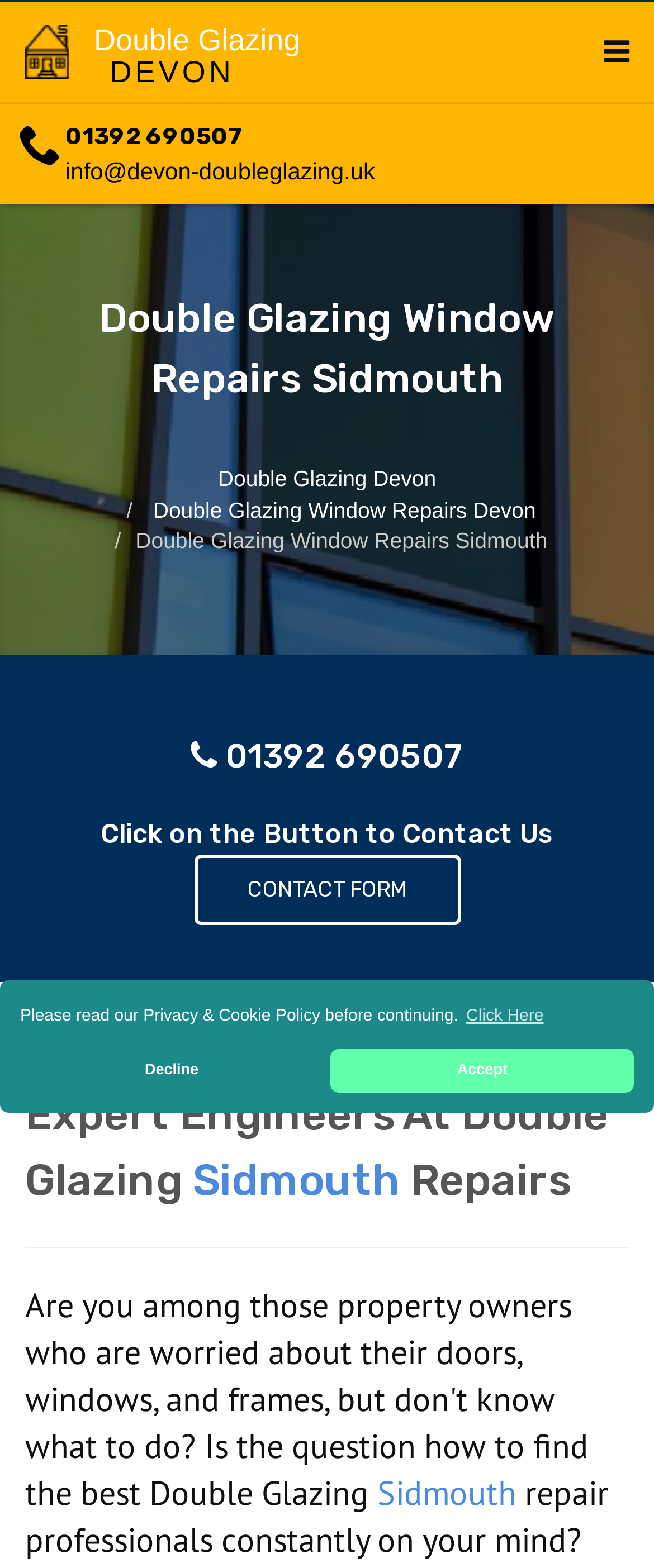What service does the company provide?
Respond with a short answer, either a single word or a phrase, based on the image.

Double Glazing Window Repairs